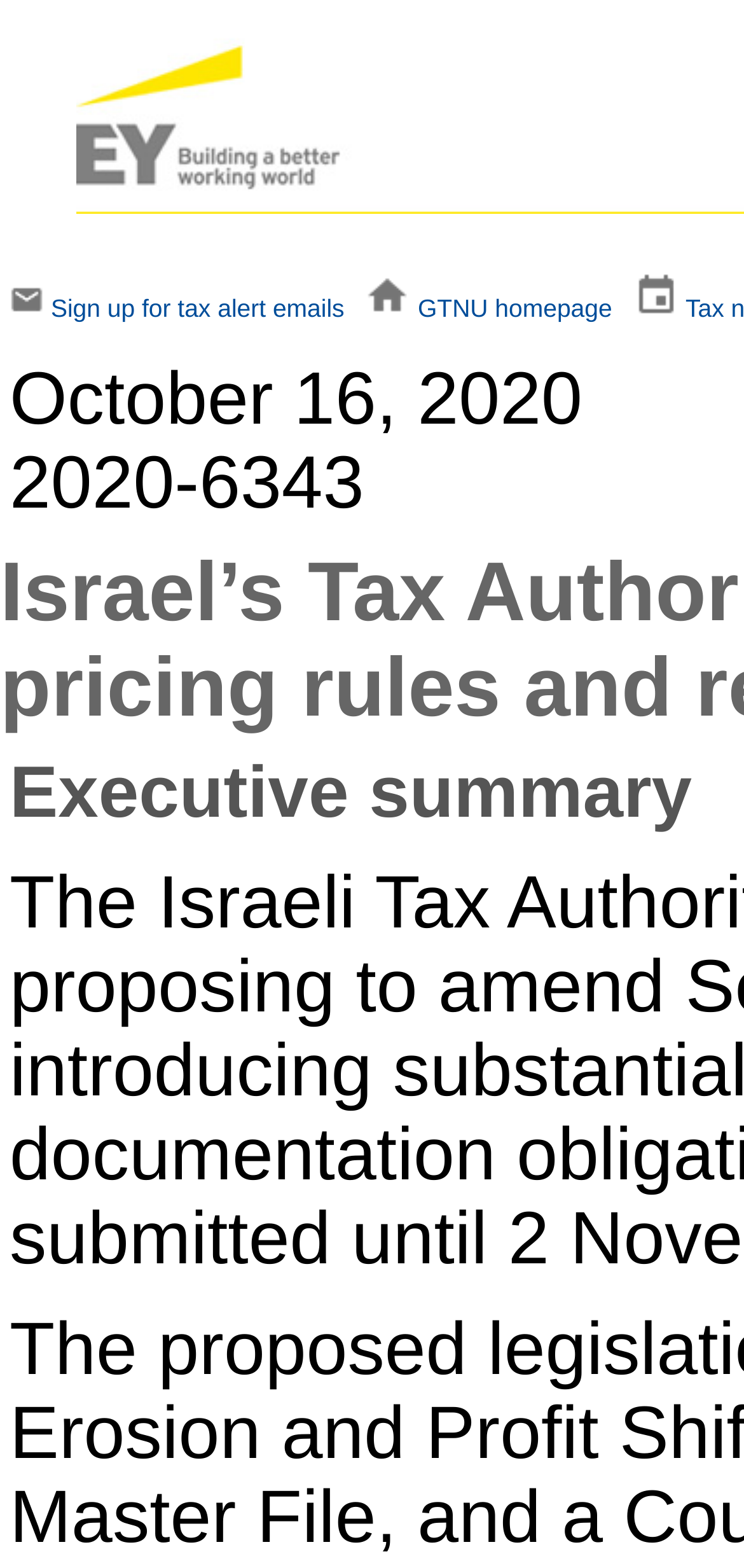Respond to the following question using a concise word or phrase: 
How many links are at the top of the webpage?

4